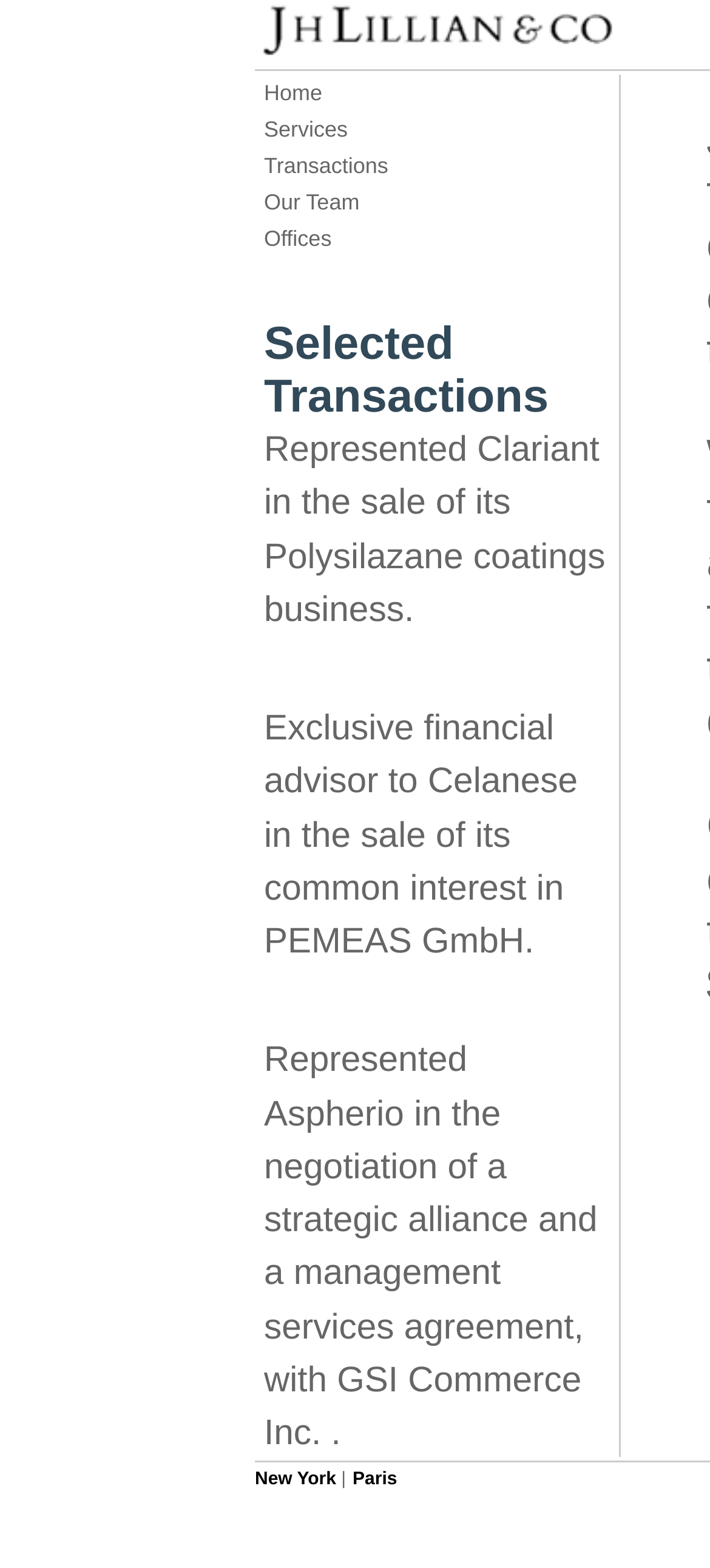Answer the question below in one word or phrase:
How many selected transactions are listed?

3